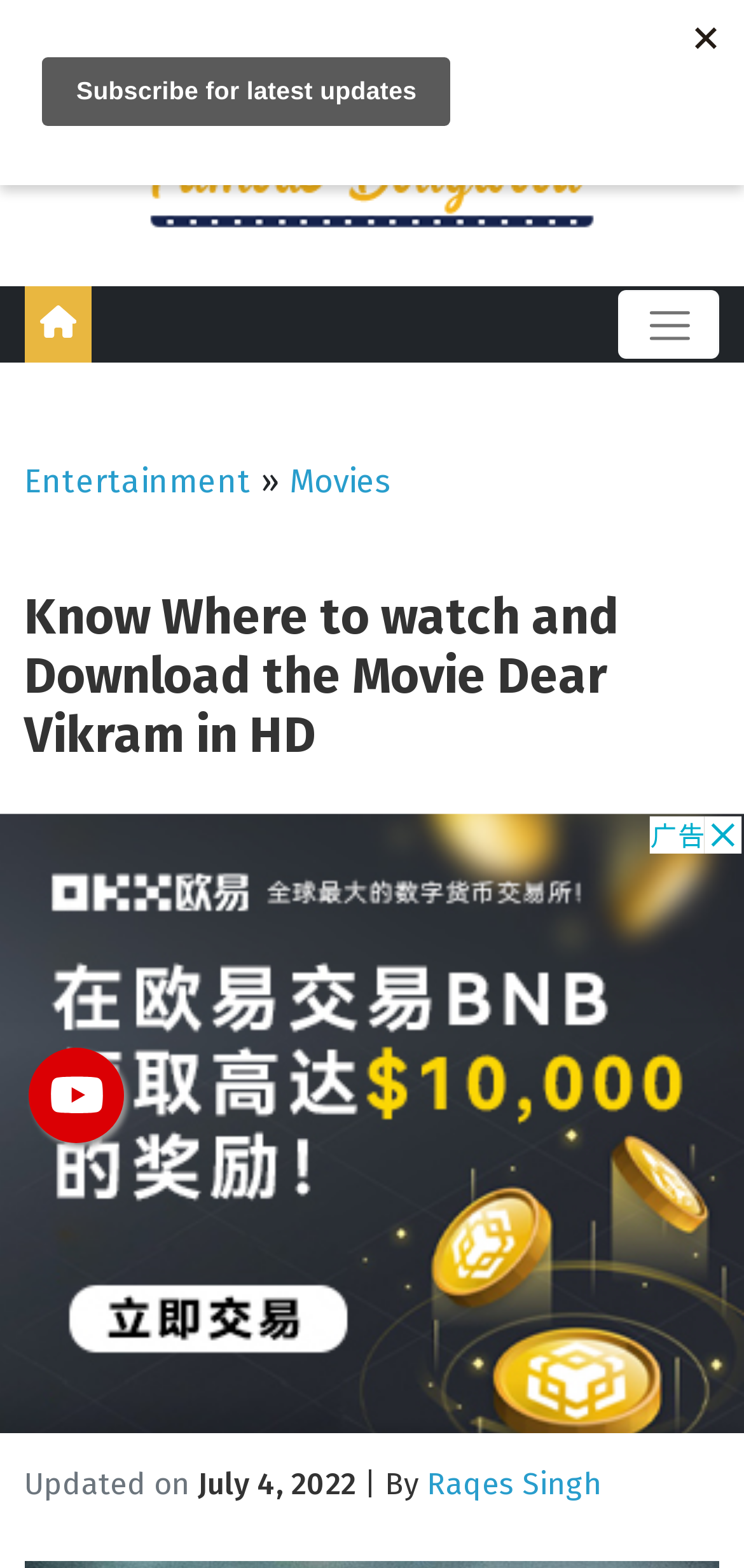Construct a thorough caption encompassing all aspects of the webpage.

The webpage is about the movie "Dear Vikram" and provides information on where to watch and download it in HD. At the top, there is a search bar with a textbox and a button, accompanied by a small image. Below the search bar, there is a link to news about famous Bollywood actors, movies, singers, and directors, accompanied by an image.

On the left side, there are several links to different categories, including Entertainment and Movies. A toggle navigation button is located at the top right corner. The main content of the page is headed by a title "Know Where to watch and Download the Movie Dear Vikram in HD". 

Below the title, there is a large advertisement iframe that takes up most of the page. At the bottom of the page, there is information about the article, including the update date, July 4, 2022, and the author, Raqes Singh. There are also several other links and images scattered throughout the page, including a small image on the left side and another link at the bottom.